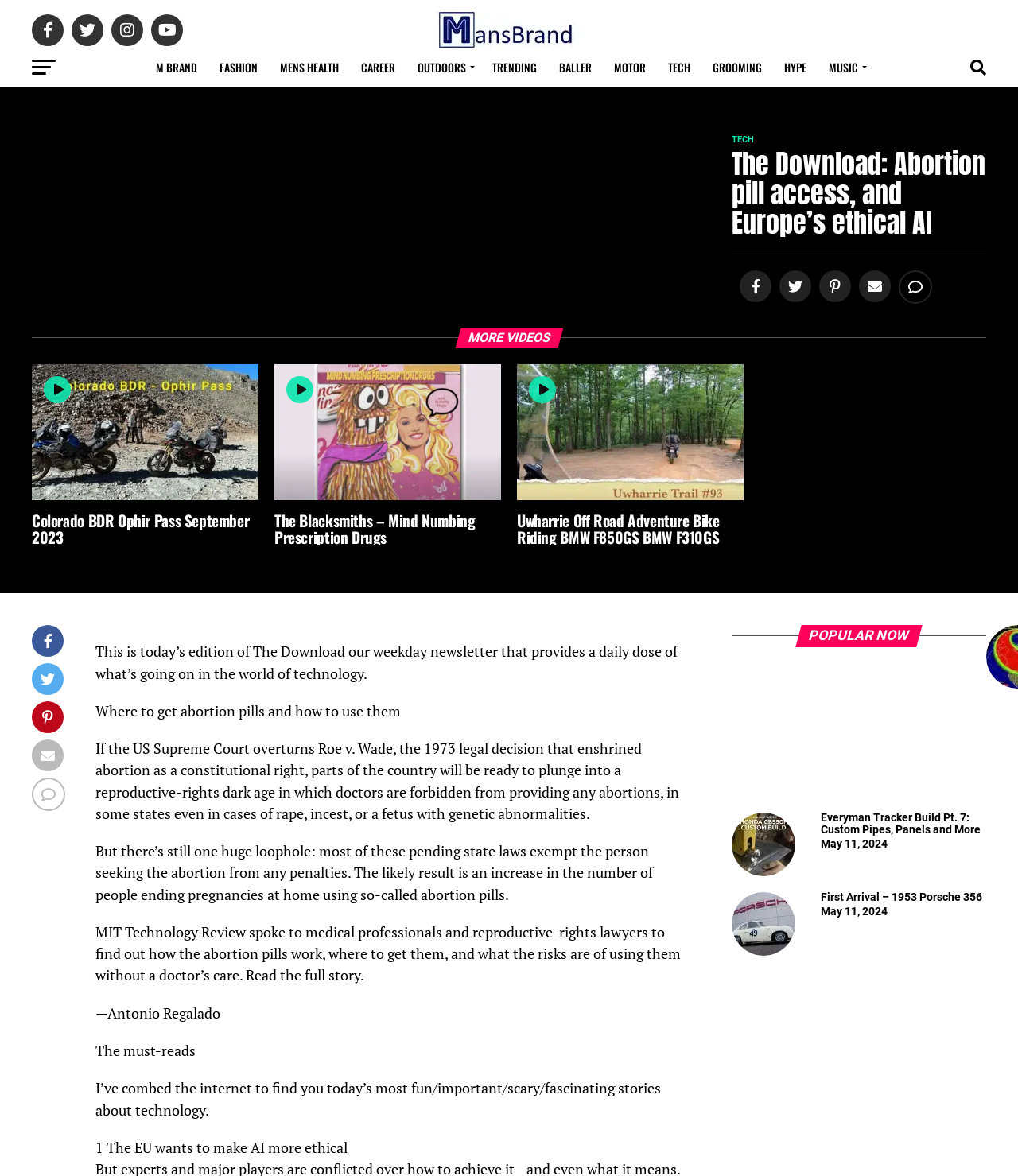Generate a comprehensive description of the webpage.

This webpage is a newsletter edition of "The Download" that provides a daily dose of technology news. At the top, there is a logo "MansBrand Fashion Motorsports Fitness" with a corresponding image. Below the logo, there are several links to different categories, including "M BRAND", "FASHION", "MENS HEALTH", "CAREER", "OUTDOORS", "TRENDING", "BALLER", "MOTOR", "TECH", "GROOMING", "HYPE", and "MUSIC".

The main content of the newsletter is divided into two sections. The first section has a heading "The Download: Abortion pill access, and Europe’s ethical AI" and features an article about abortion pills and how to use them. The article is written in several paragraphs and includes a link to read the full story.

The second section has a heading "MORE VIDEOS" and features three video thumbnails with corresponding images and titles. The videos are about Colorado BDR Ophir Pass, The Blacksmiths, and Uwharrie Off Road Adventure Bike Riding.

Below the video section, there is a paragraph of text that describes the purpose of the newsletter, followed by a section titled "The must-reads" that features several articles about technology. The articles are listed in a numbered format, with the first article being about the EU's efforts to make AI more ethical.

On the right side of the page, there is a section titled "POPULAR NOW" that features several articles with images and headings. The articles are about various topics, including a tracker build and a 1953 Porsche 356. Each article has a link to read more and a date of May 11, 2024.